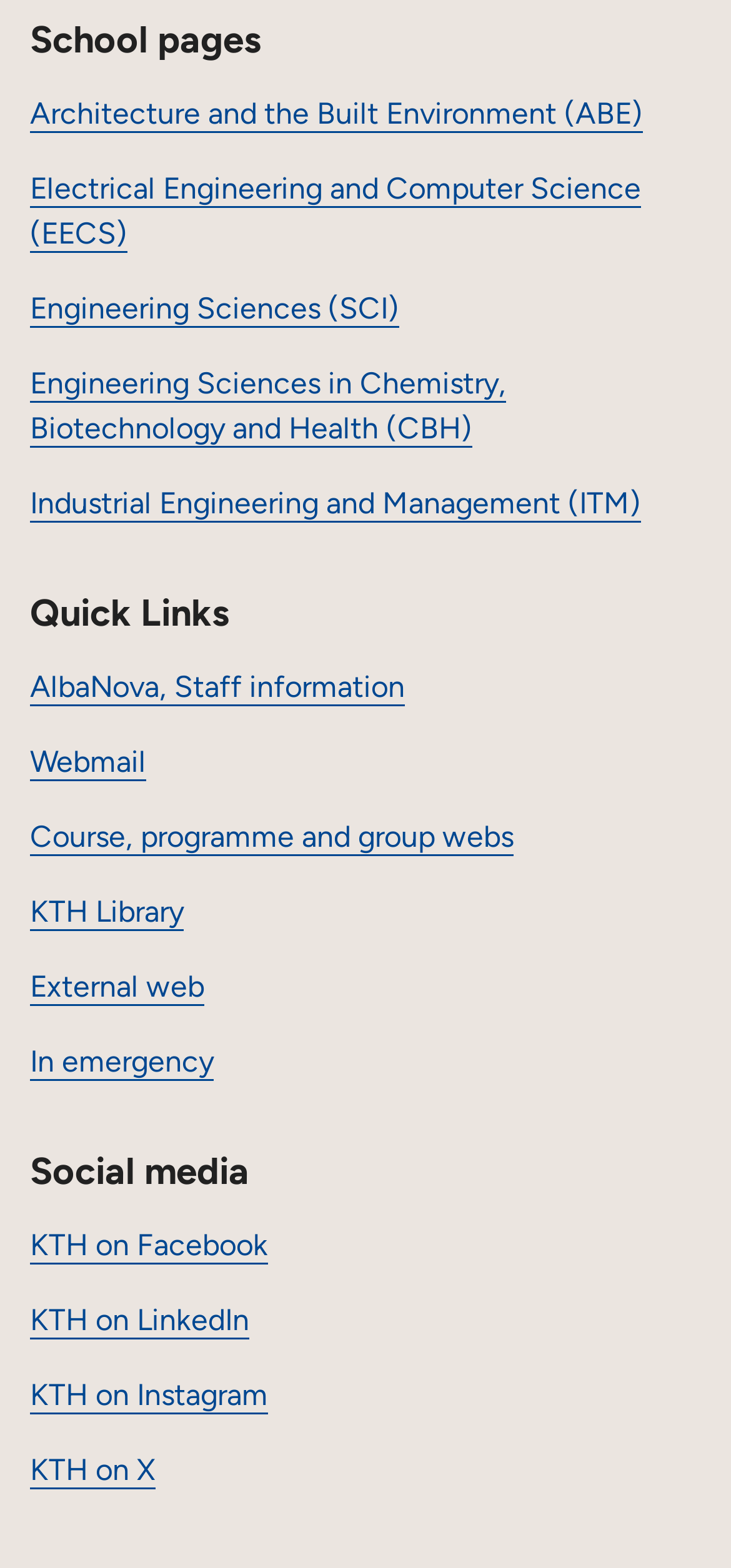Give the bounding box coordinates for the element described by: "In emergency".

[0.041, 0.665, 0.292, 0.688]